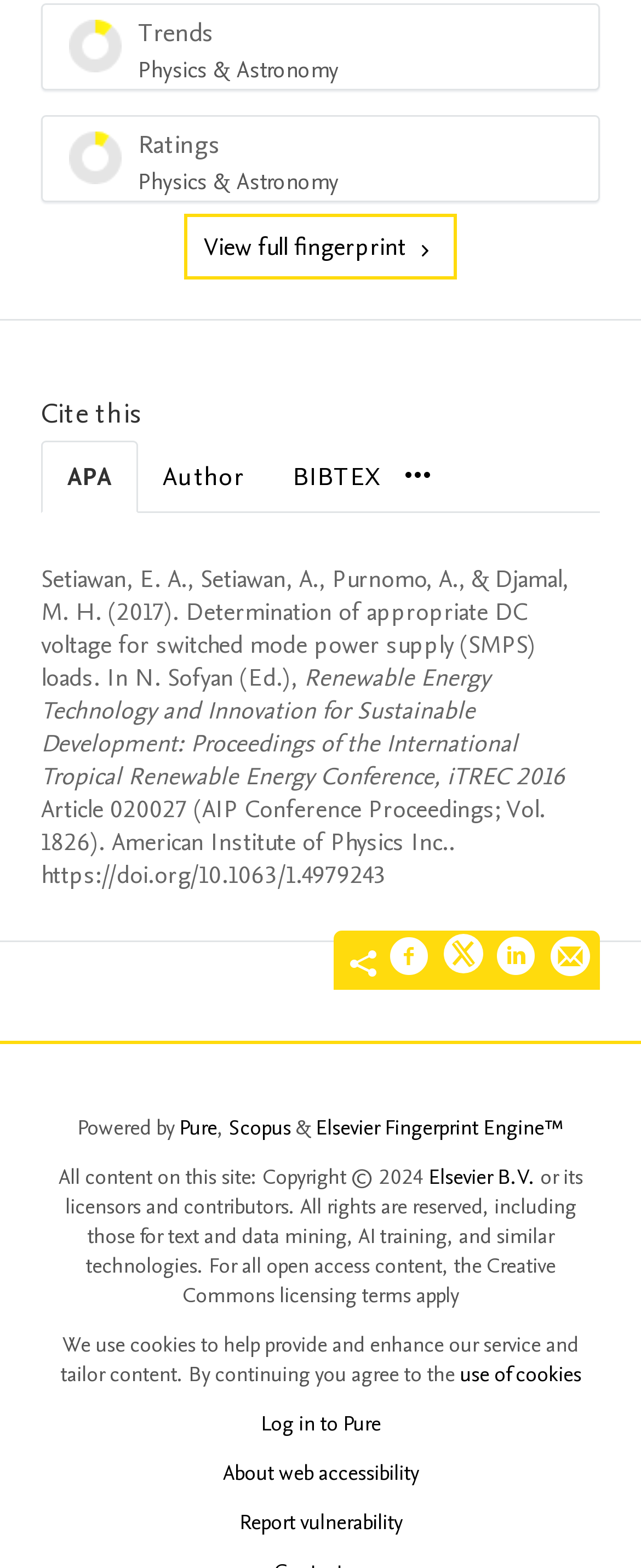Locate the bounding box coordinates of the area to click to fulfill this instruction: "Check the Accessibility page". The bounding box should be presented as four float numbers between 0 and 1, in the order [left, top, right, bottom].

None